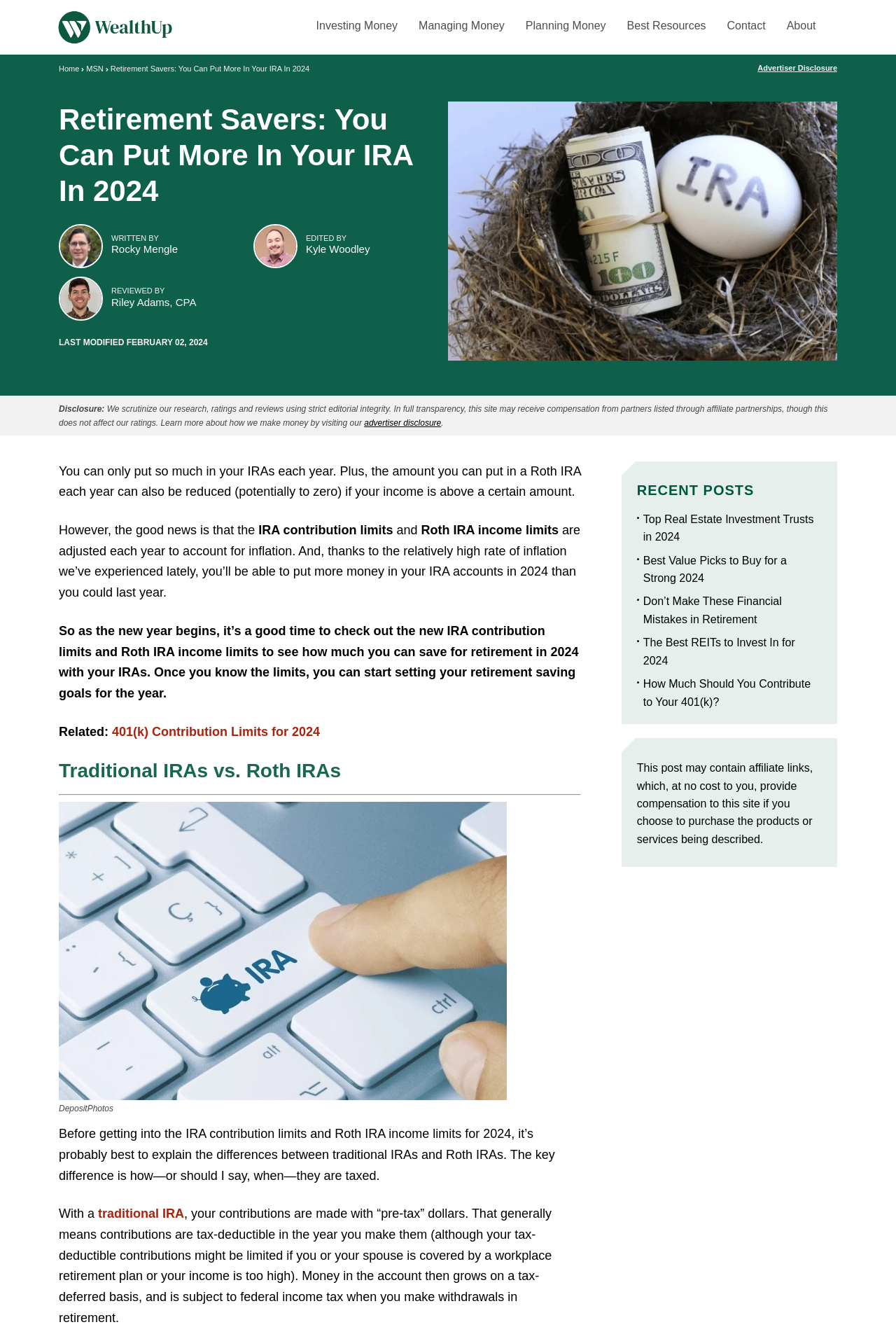What is the name of the website?
Use the information from the image to give a detailed answer to the question.

I determined the answer by looking at the top-left corner of the webpage, where the logo and website name 'WealthUp' are located.